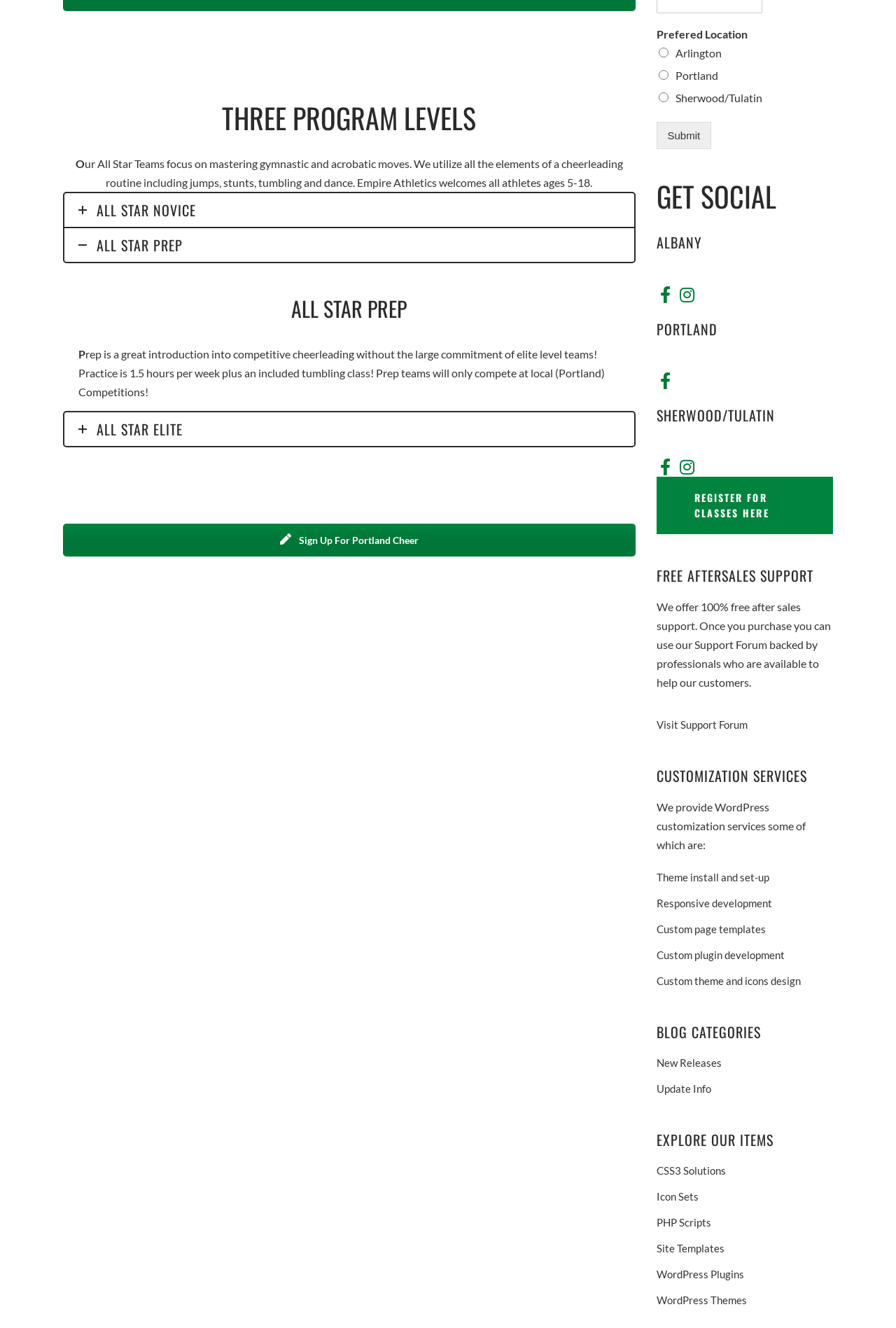Please answer the following question using a single word or phrase: 
What is the purpose of the ALL STAR NOVICE program?

Introduction to competitive cheerleading